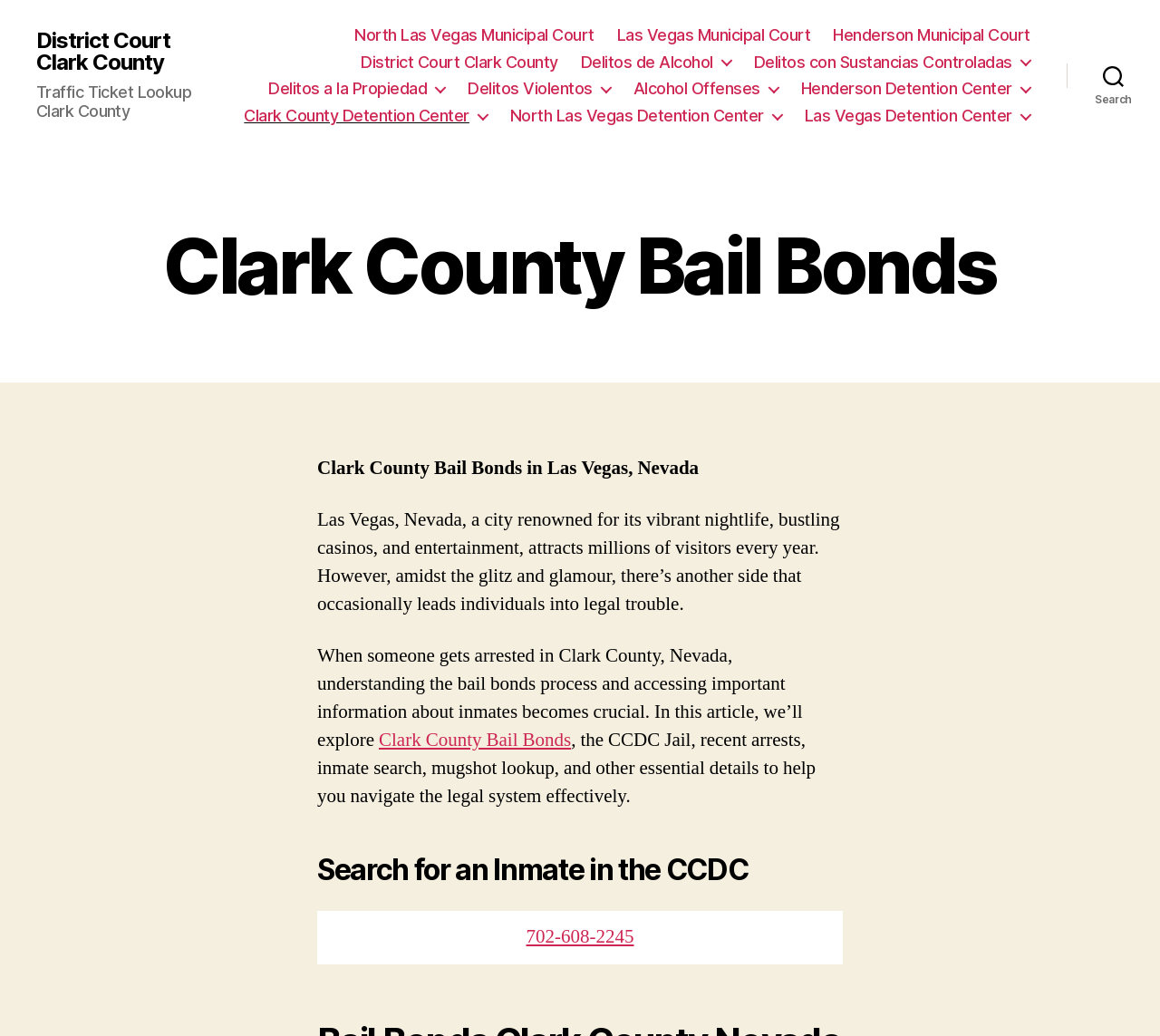Bounding box coordinates should be in the format (top-left x, top-left y, bottom-right x, bottom-right y) and all values should be floating point numbers between 0 and 1. Determine the bounding box coordinate for the UI element described as: Search

[0.92, 0.054, 1.0, 0.092]